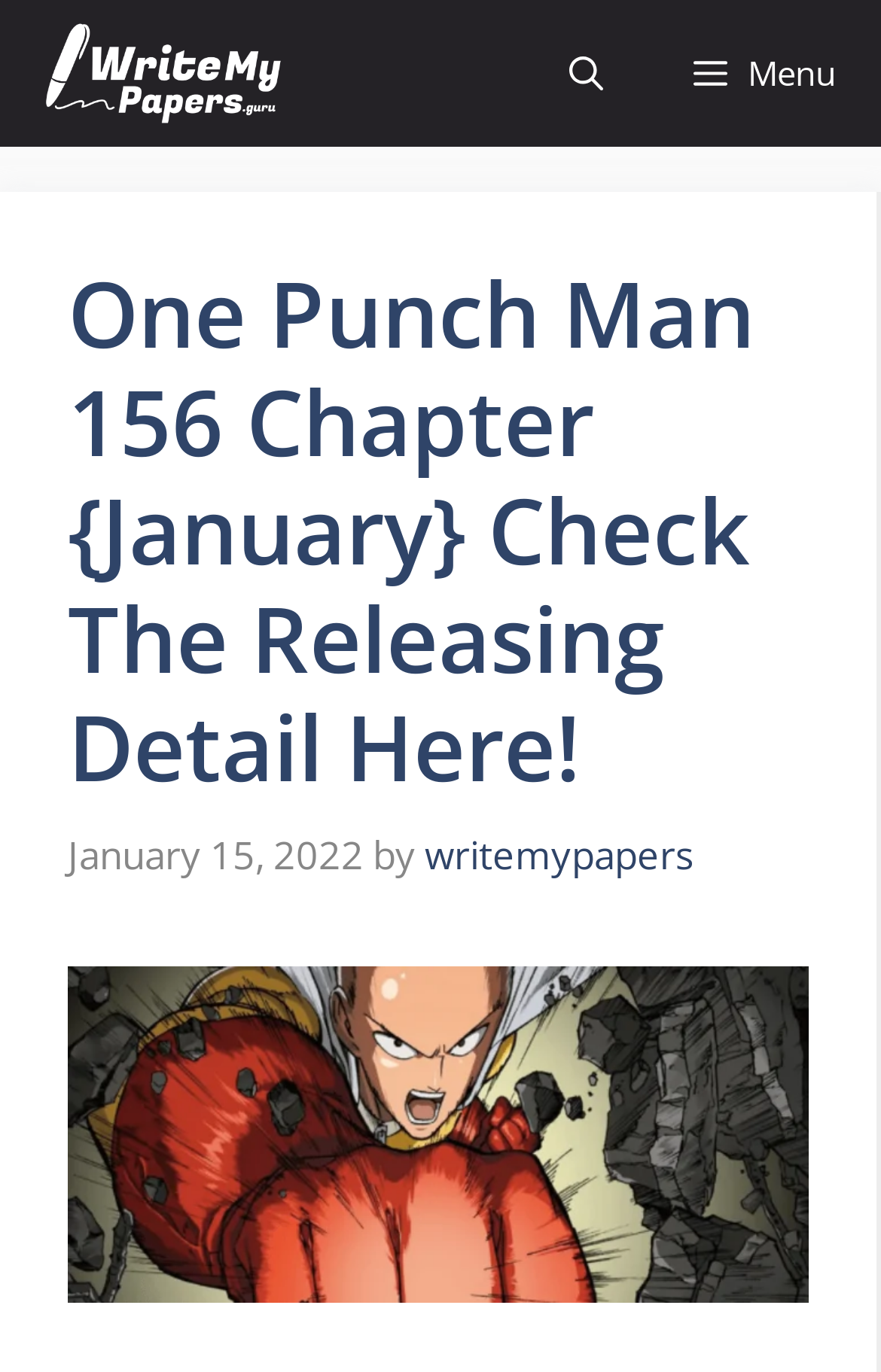Please give a succinct answer using a single word or phrase:
What is the primary navigation menu item?

Menu